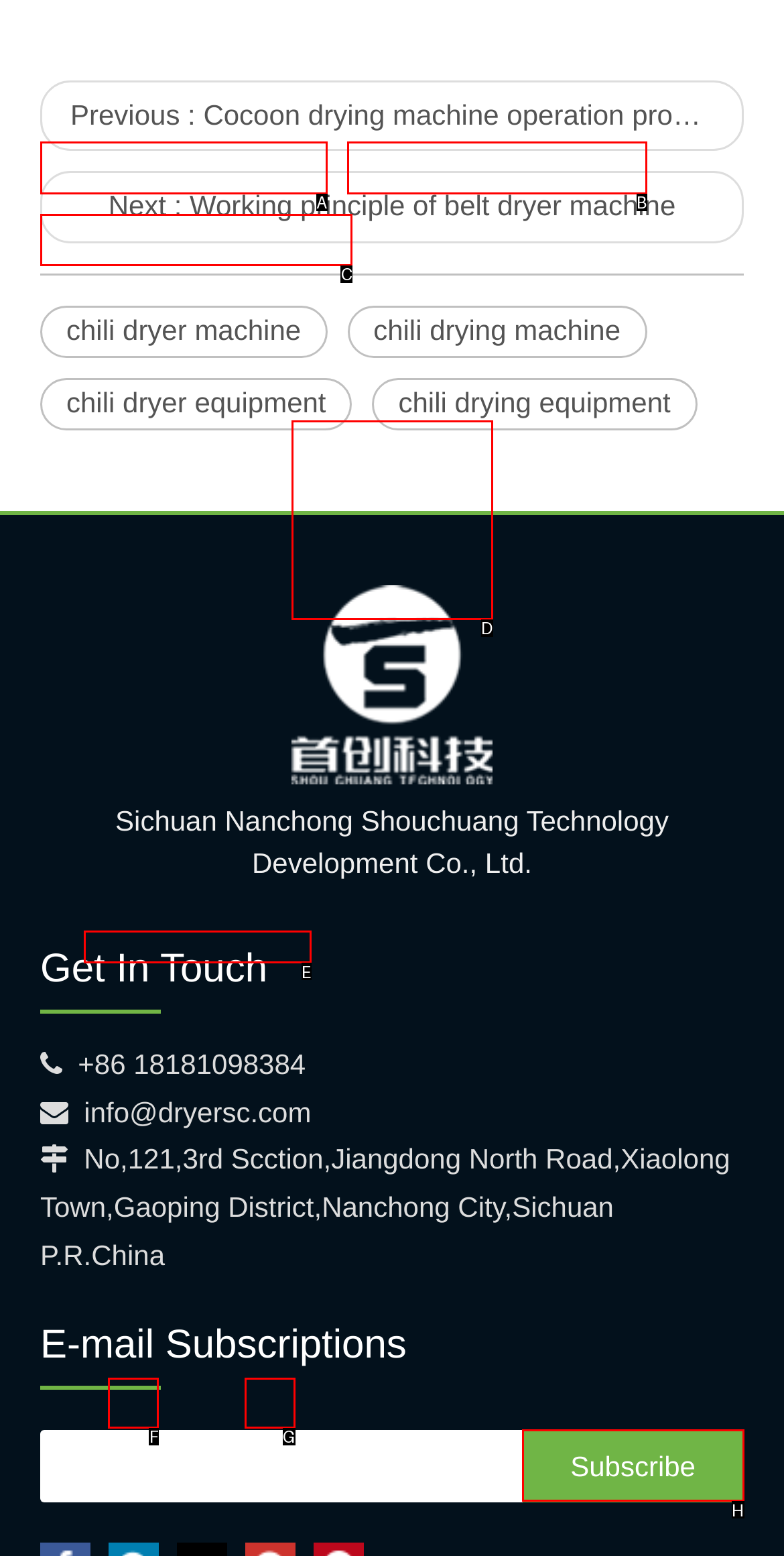Tell me which option I should click to complete the following task: subscribe to email newsletter Answer with the option's letter from the given choices directly.

H